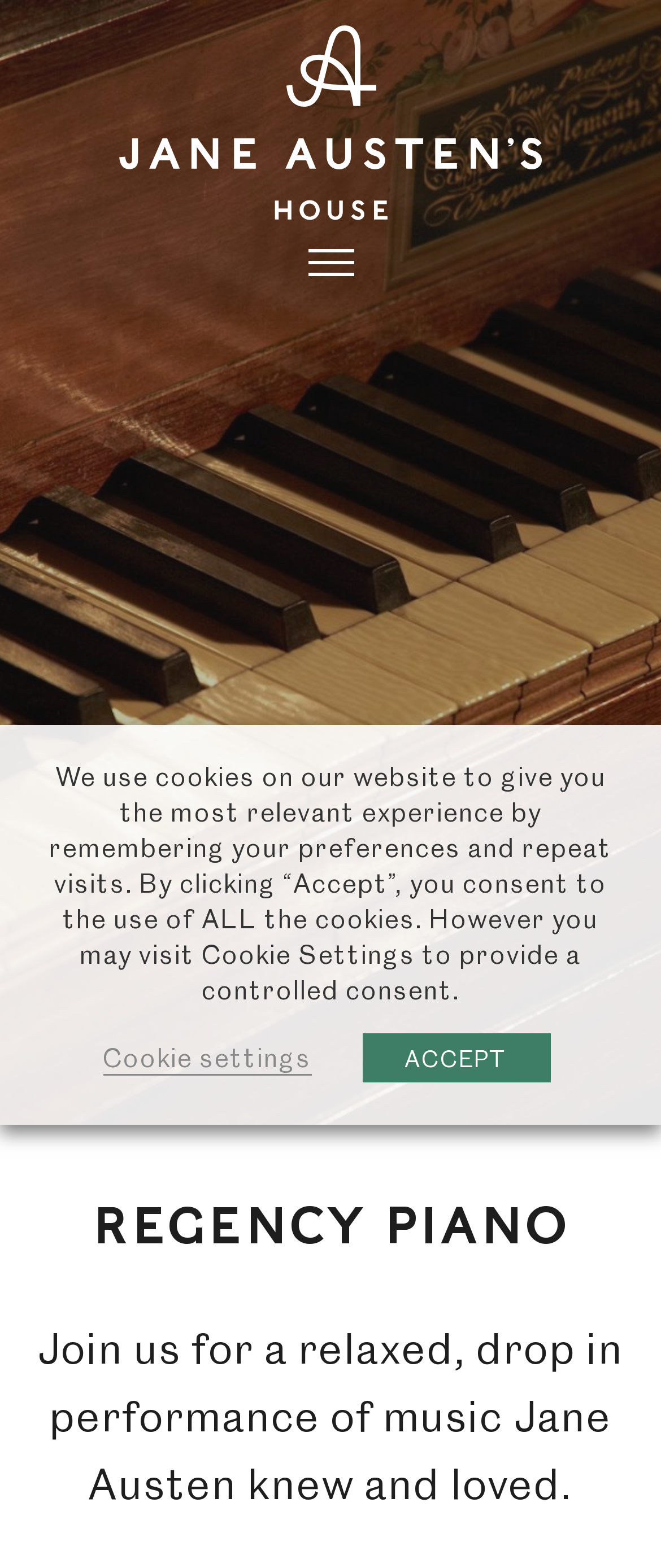Determine the bounding box coordinates in the format (top-left x, top-left y, bottom-right x, bottom-right y). Ensure all values are floating point numbers between 0 and 1. Identify the bounding box of the UI element described by: ACCEPT

[0.547, 0.659, 0.832, 0.69]